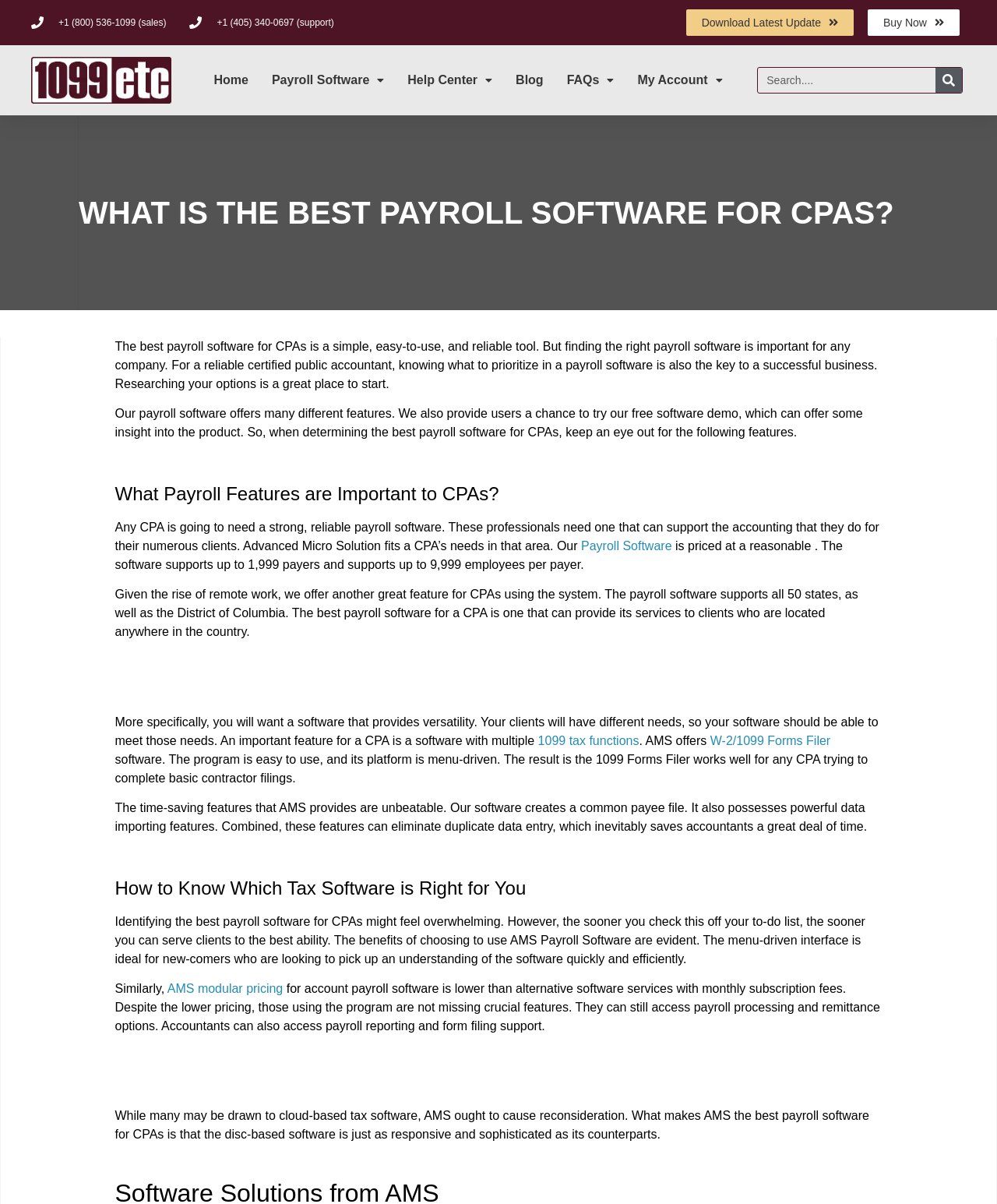Can you pinpoint the bounding box coordinates for the clickable element required for this instruction: "Click on the 'Try Algopix For Free' button"? The coordinates should be four float numbers between 0 and 1, i.e., [left, top, right, bottom].

None